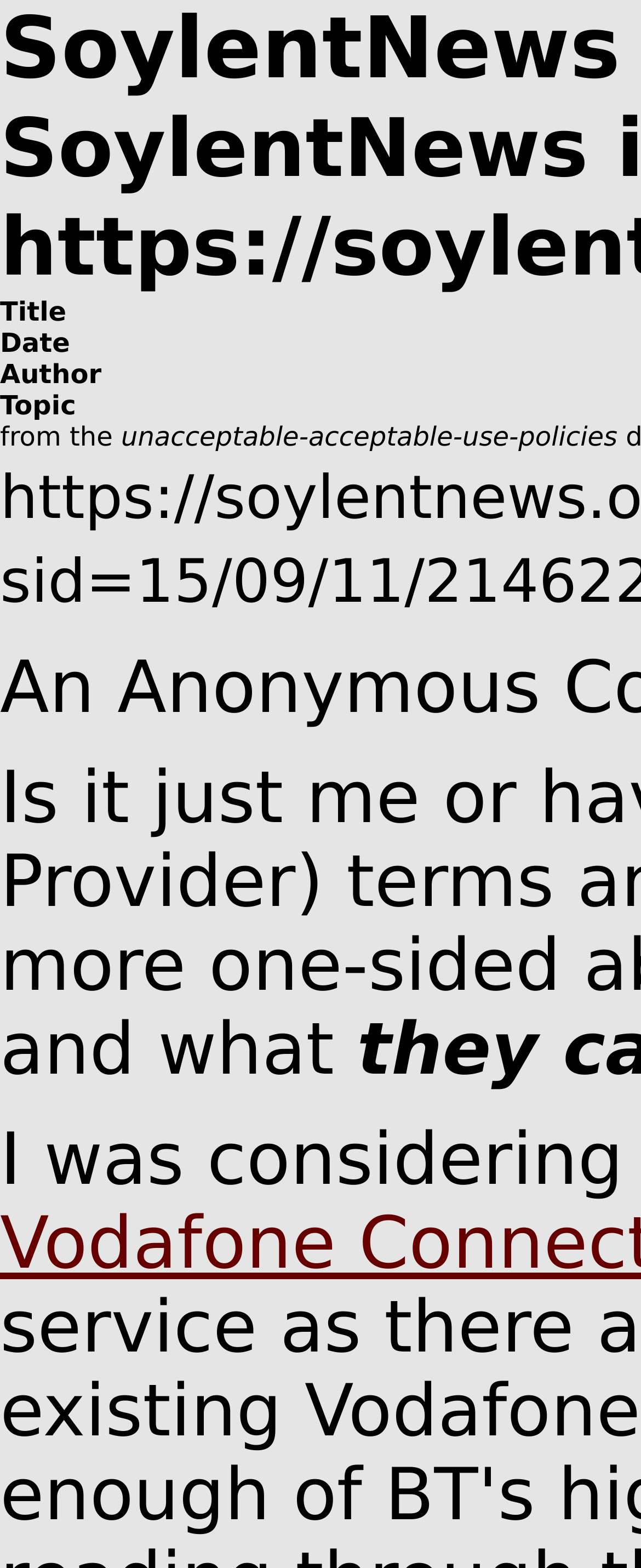What is the main heading displayed on the webpage? Please provide the text.

SoylentNews
SoylentNews is people
https://soylentnews.org/